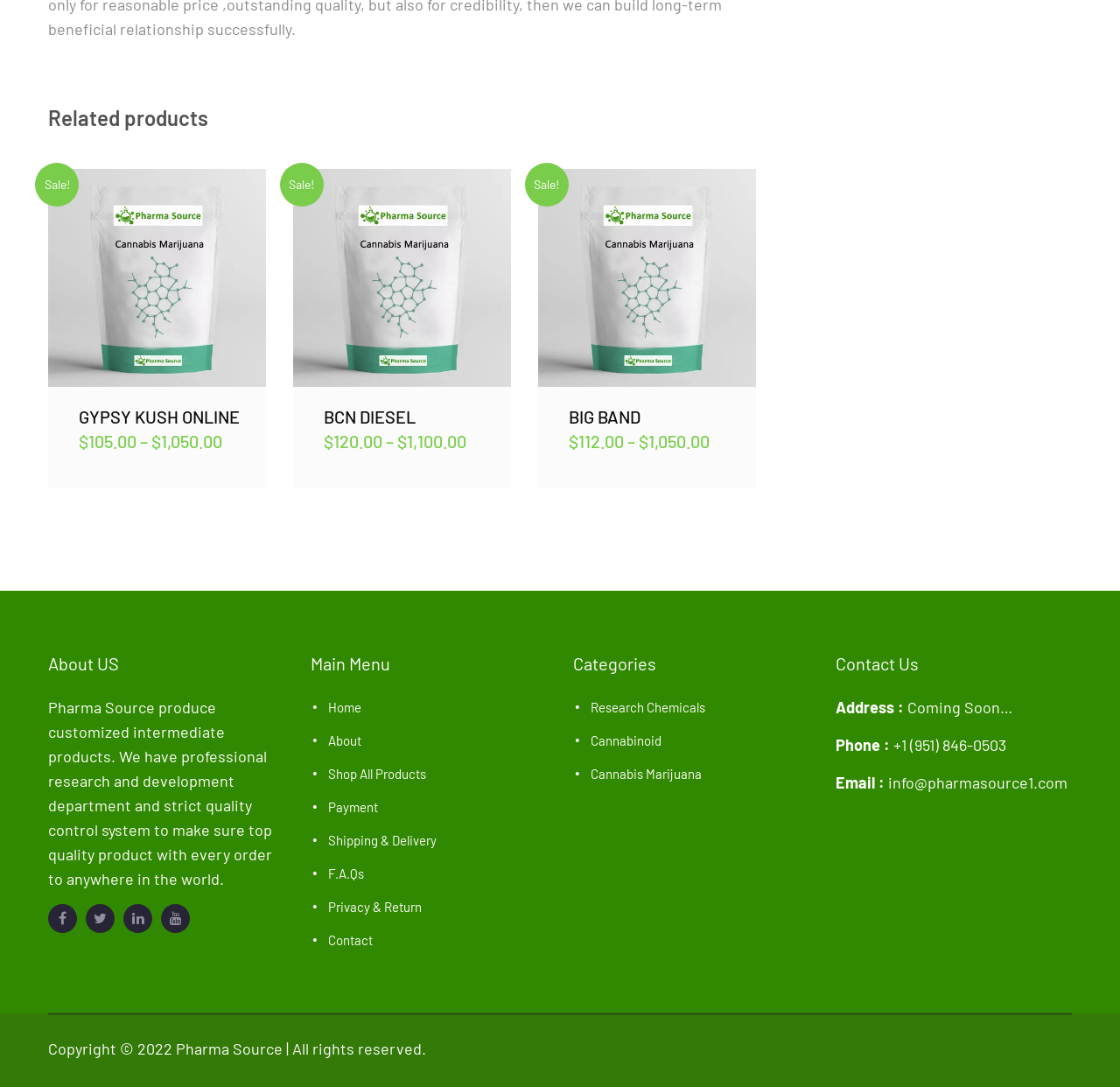Provide a short answer to the following question with just one word or phrase: What is the phone number mentioned in the 'Contact Us' section?

+1 (951) 846-0503